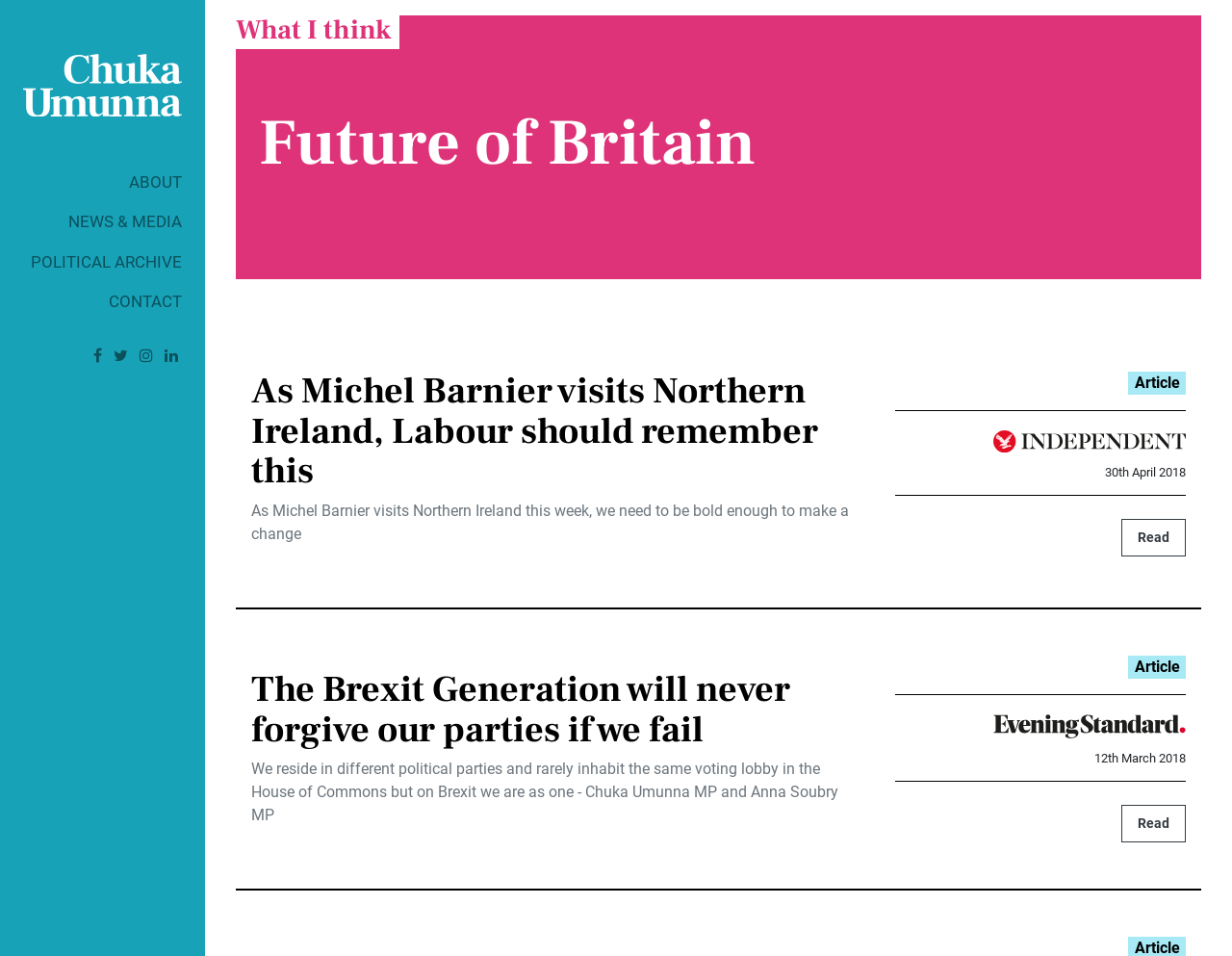Identify the bounding box coordinates of the clickable region necessary to fulfill the following instruction: "Click the ABOUT link". The bounding box coordinates should be four float numbers between 0 and 1, i.e., [left, top, right, bottom].

[0.019, 0.17, 0.148, 0.212]